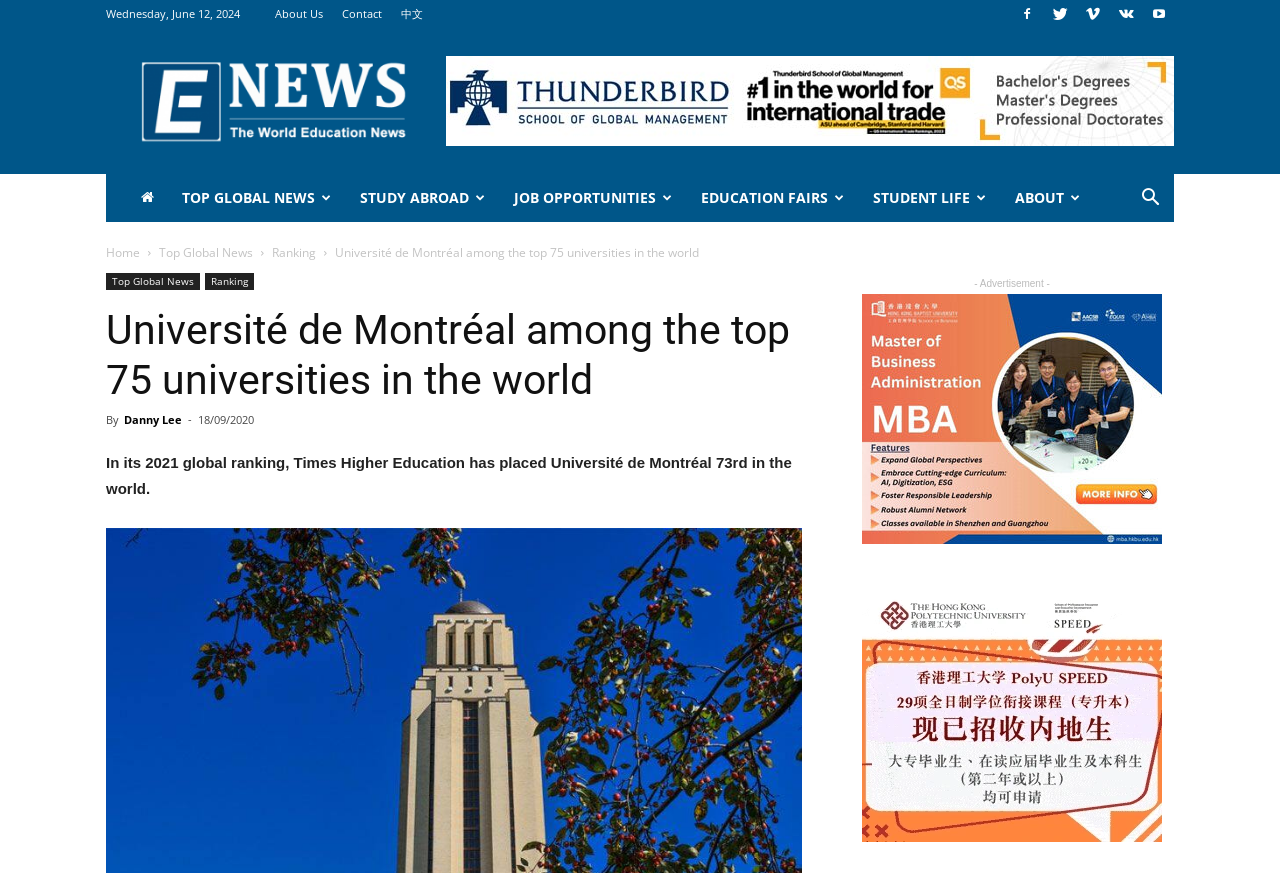Find the bounding box coordinates for the area you need to click to carry out the instruction: "Click the 'Home' link". The coordinates should be four float numbers between 0 and 1, indicated as [left, top, right, bottom].

[0.083, 0.279, 0.109, 0.299]